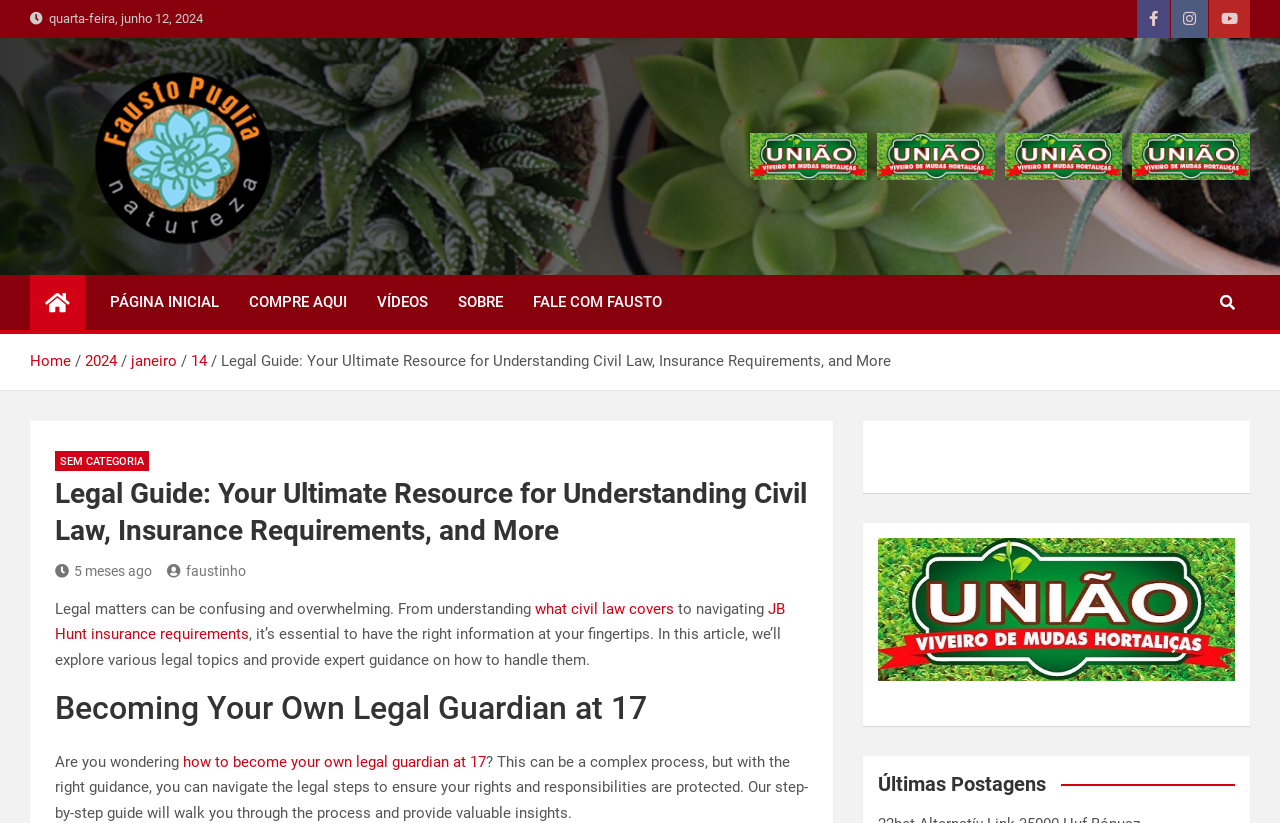Please respond in a single word or phrase: 
What is the main topic of the webpage?

Legal Guide